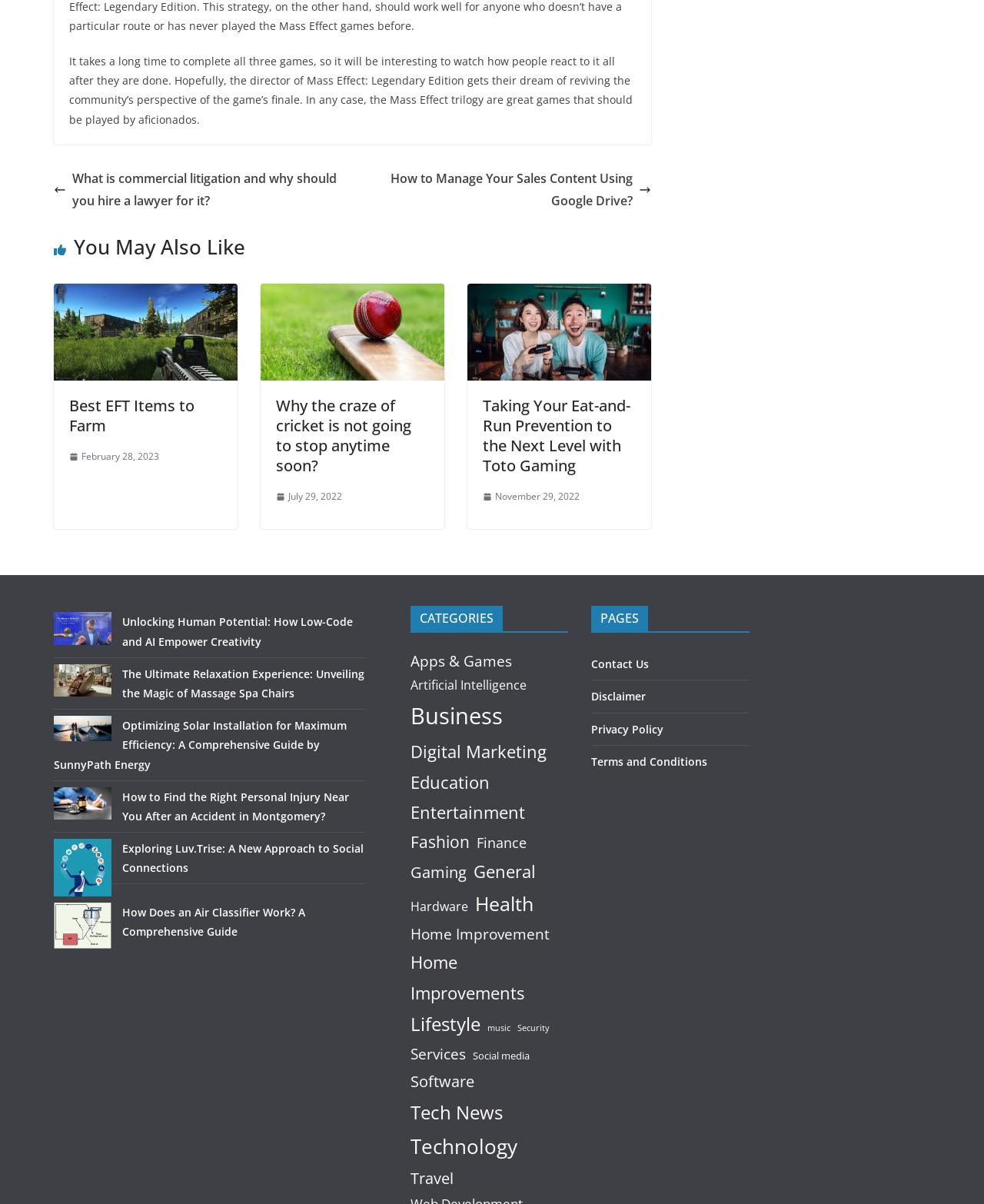Can you identify the bounding box coordinates of the clickable region needed to carry out this instruction: 'Explore 'Best EFT Items to Farm''? The coordinates should be four float numbers within the range of 0 to 1, stated as [left, top, right, bottom].

[0.055, 0.238, 0.241, 0.252]